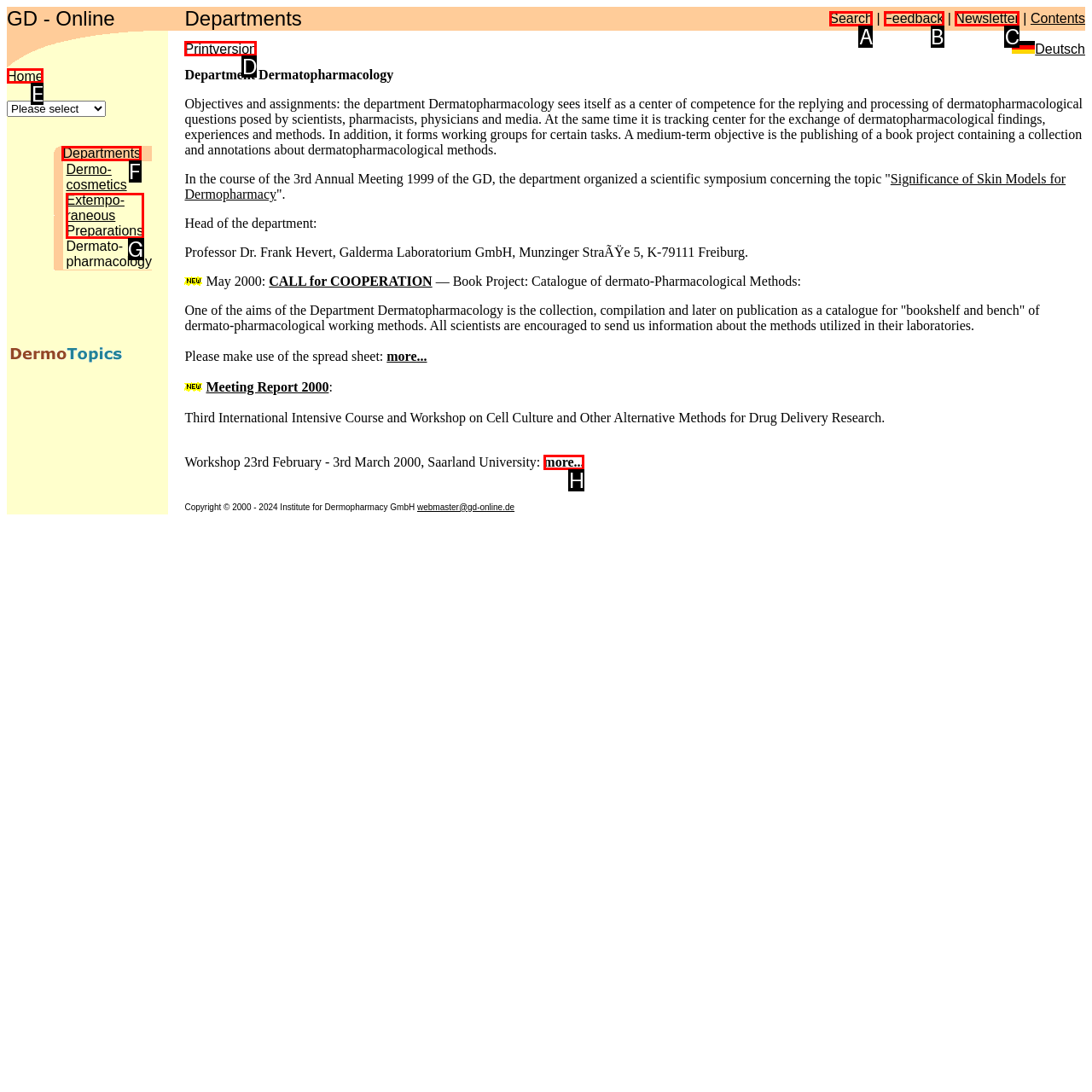Identify the HTML element to click to fulfill this task: Select the Departments option
Answer with the letter from the given choices.

F